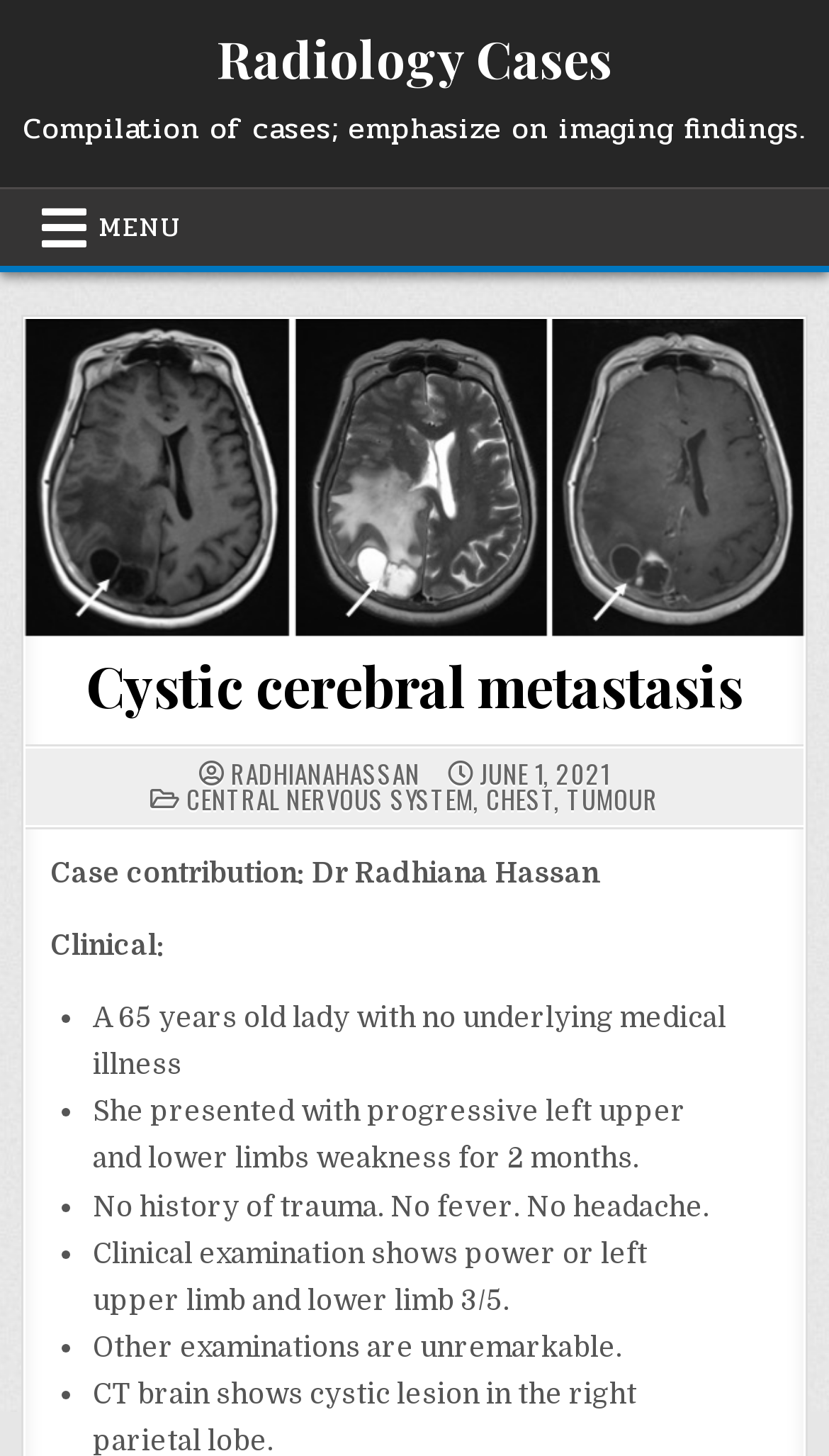Please find the bounding box coordinates of the element's region to be clicked to carry out this instruction: "explore 룸 알바 options".

None